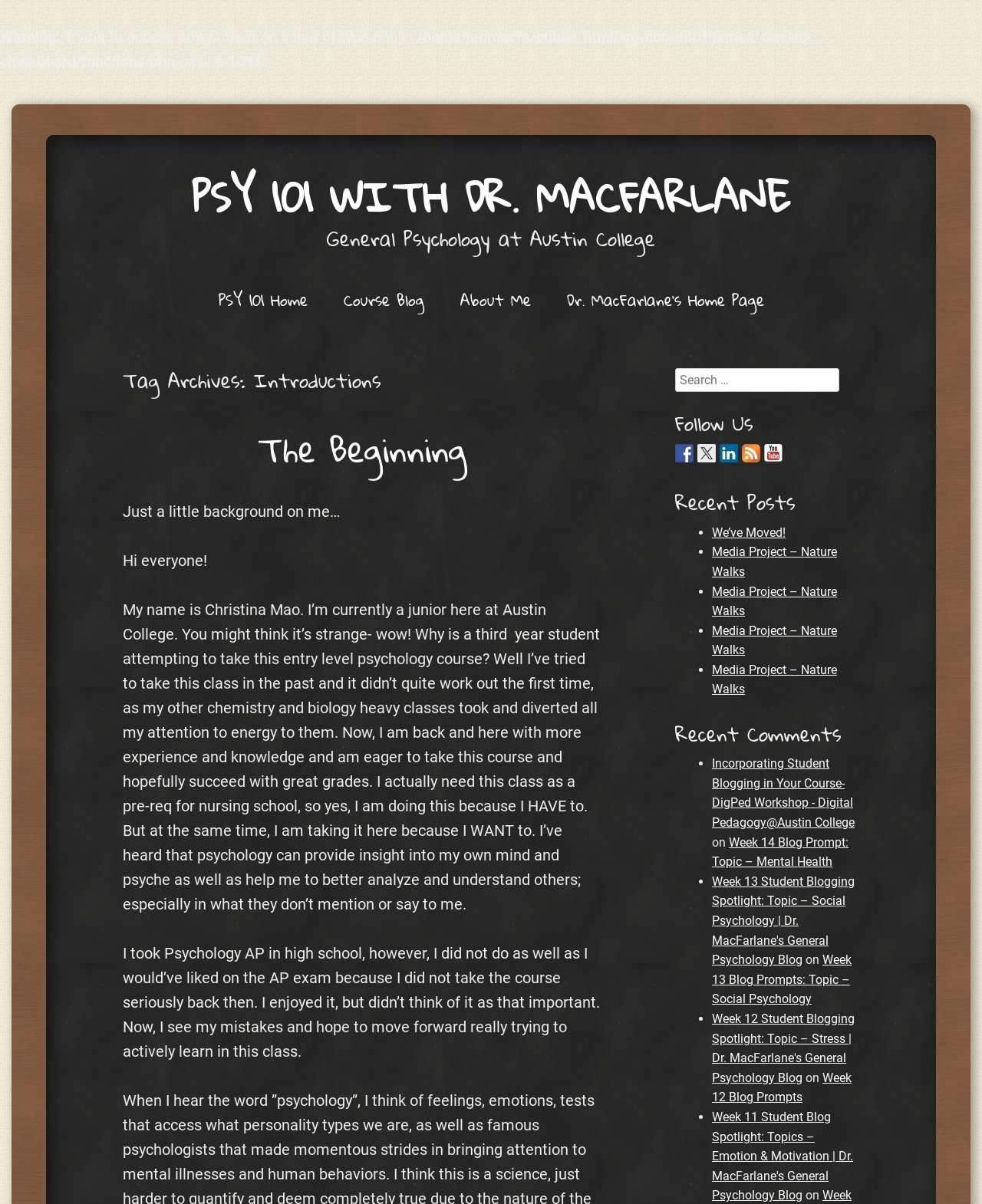Please find the bounding box coordinates of the element that you should click to achieve the following instruction: "Follow Dr. MacFarlane on Facebook". The coordinates should be presented as four float numbers between 0 and 1: [left, top, right, bottom].

[0.688, 0.369, 0.706, 0.384]